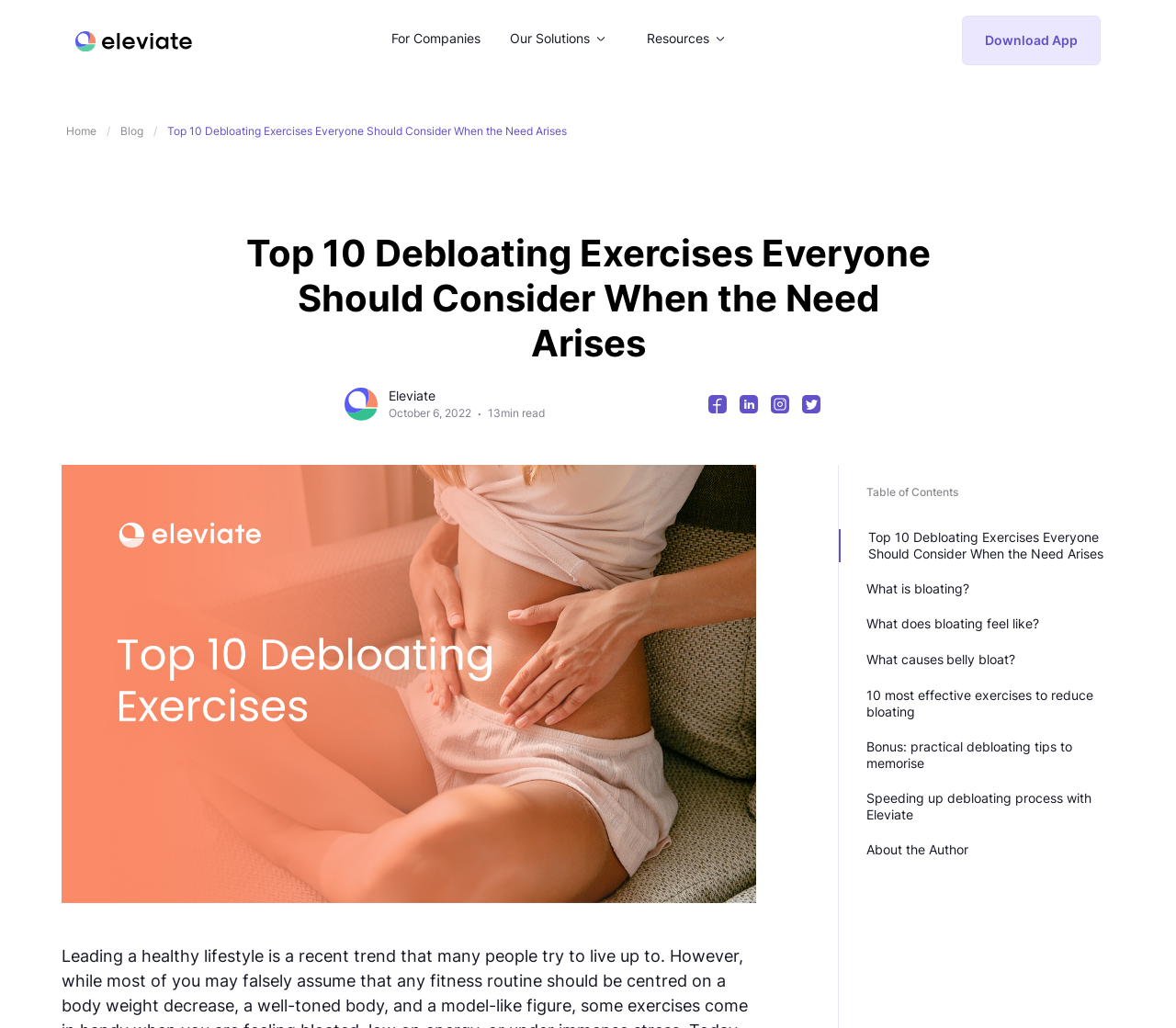Can you show the bounding box coordinates of the region to click on to complete the task described in the instruction: "Learn about debloating exercises"?

[0.713, 0.515, 0.948, 0.547]